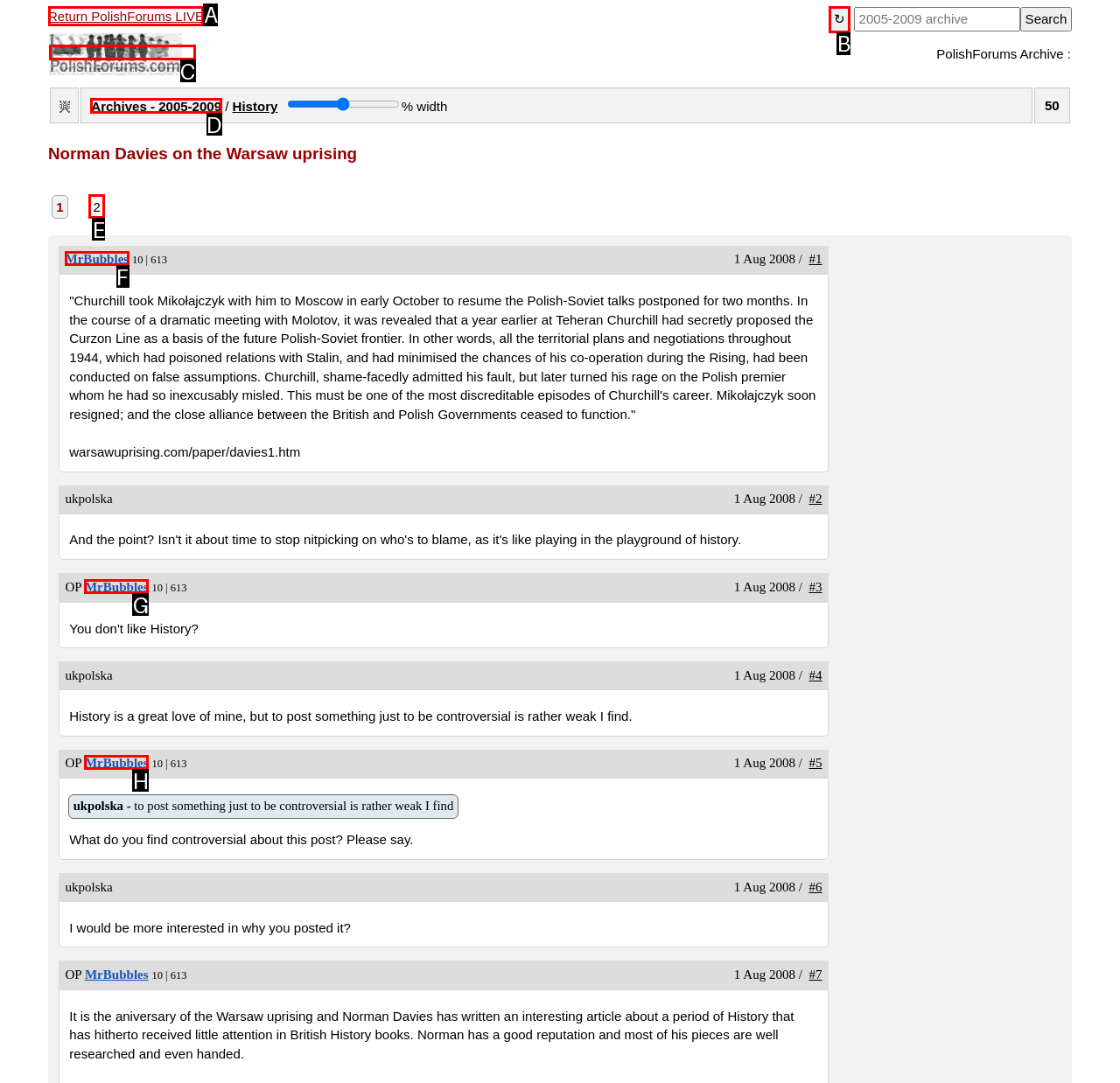Pick the option that should be clicked to perform the following task: Click on the link to Archives - 2005-2009
Answer with the letter of the selected option from the available choices.

D